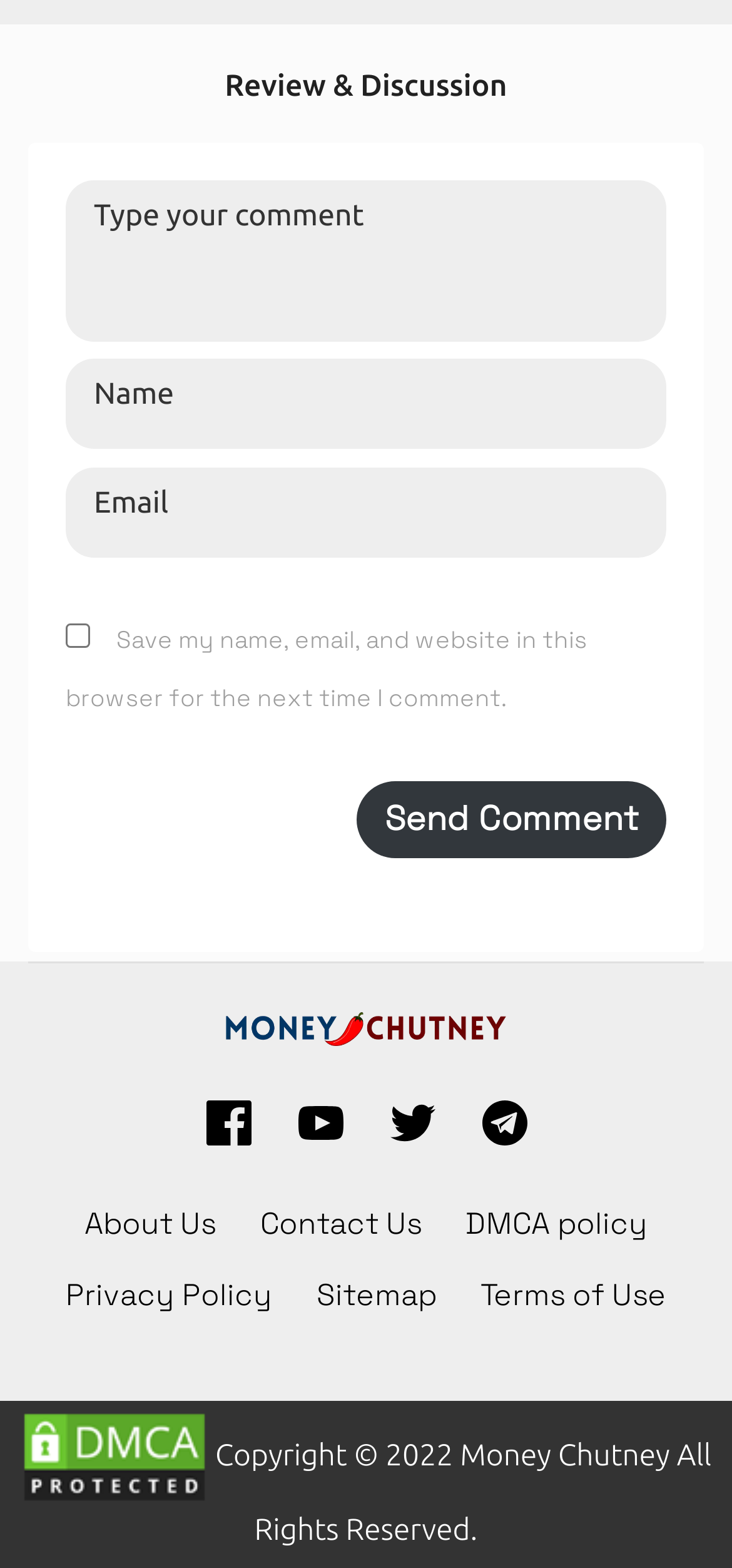Select the bounding box coordinates of the element I need to click to carry out the following instruction: "Visit the About Us page".

[0.115, 0.767, 0.294, 0.792]